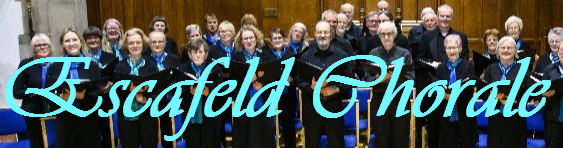Use a single word or phrase to answer the question:
What is the name of the choir?

Escafeld Chorale